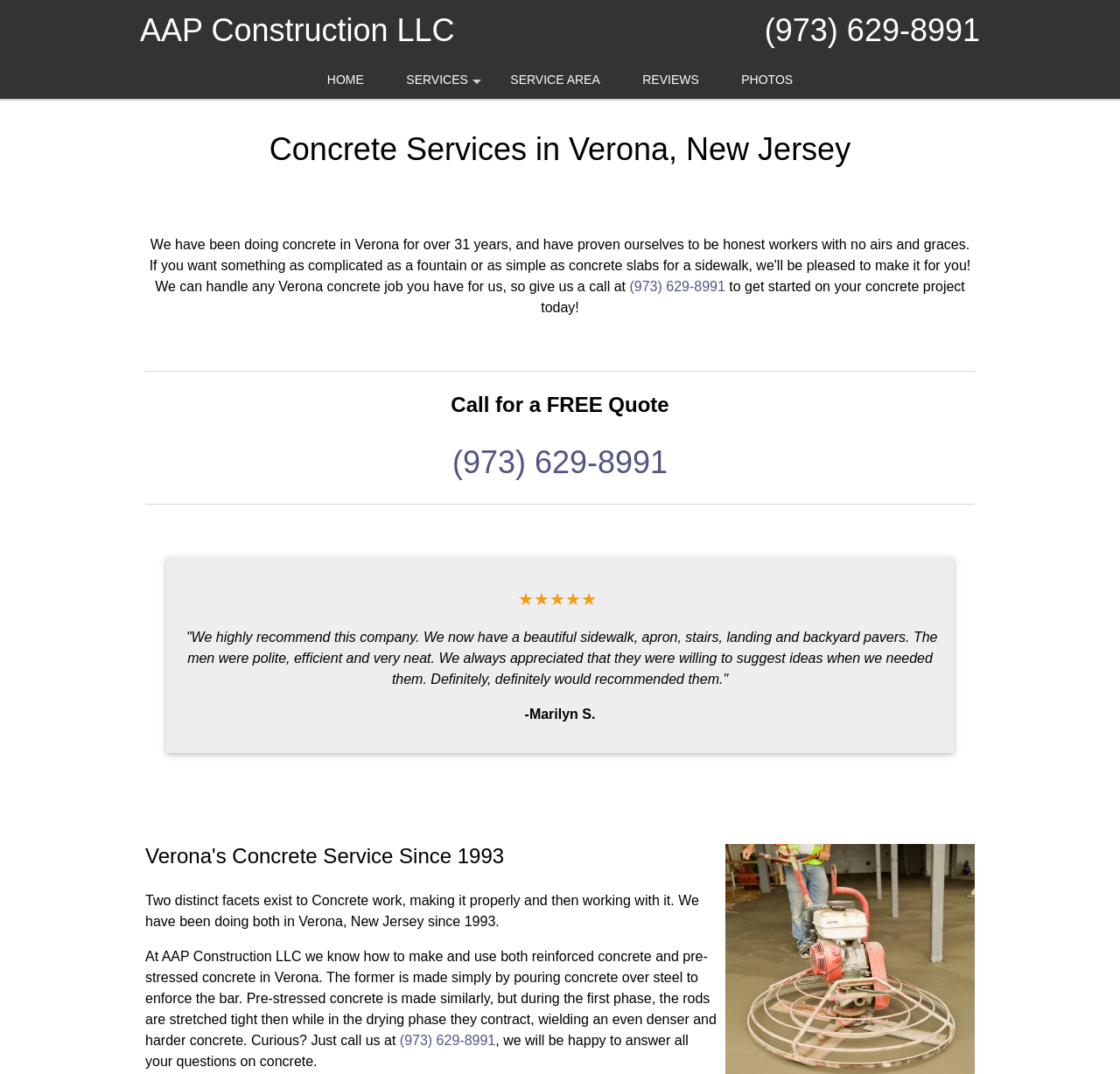Identify the bounding box coordinates for the element you need to click to achieve the following task: "Click the 'REVIEWS' link". Provide the bounding box coordinates as four float numbers between 0 and 1, in the form [left, top, right, bottom].

[0.556, 0.057, 0.641, 0.092]